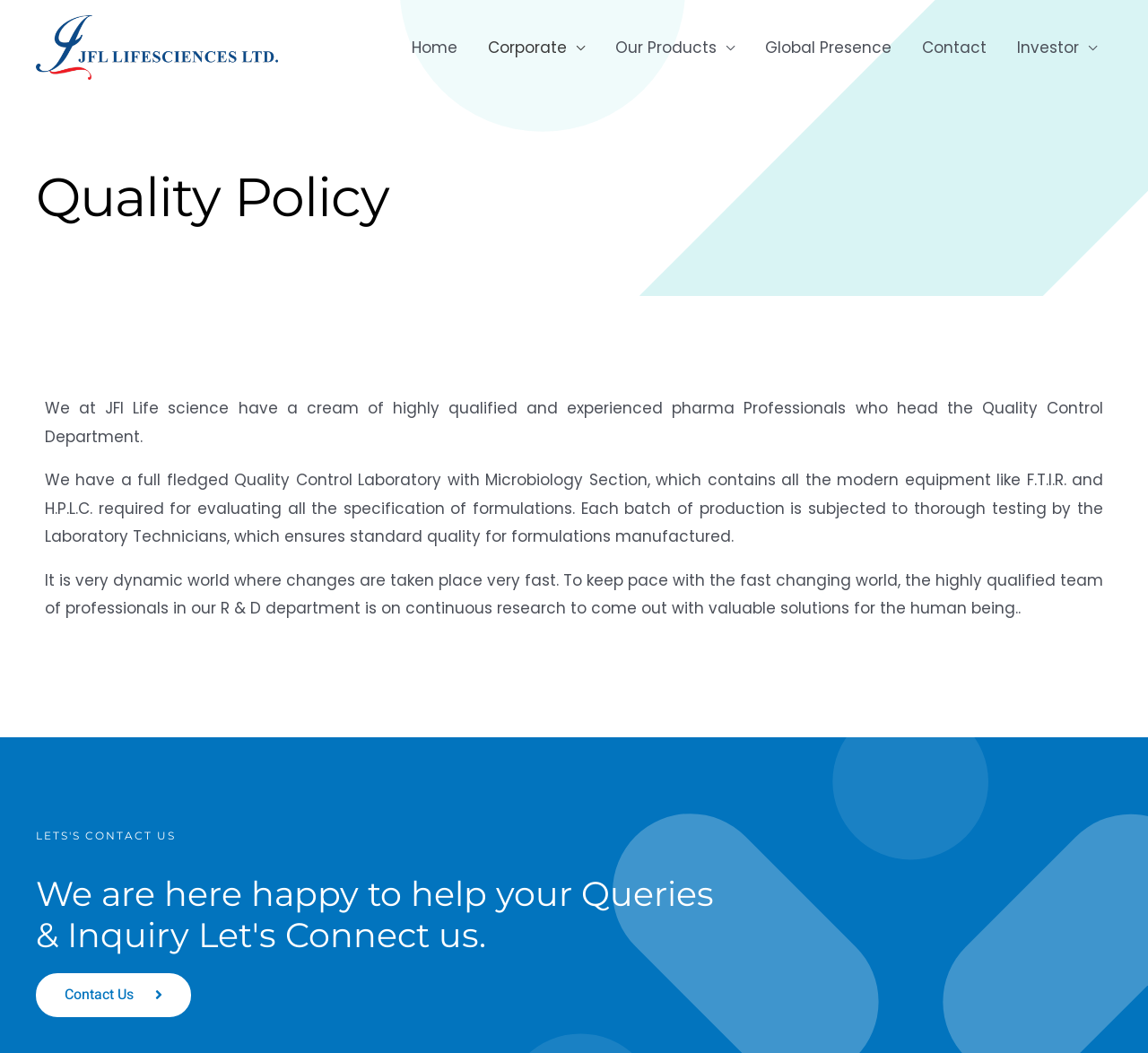Locate the coordinates of the bounding box for the clickable region that fulfills this instruction: "Contact Us".

[0.031, 0.924, 0.166, 0.966]